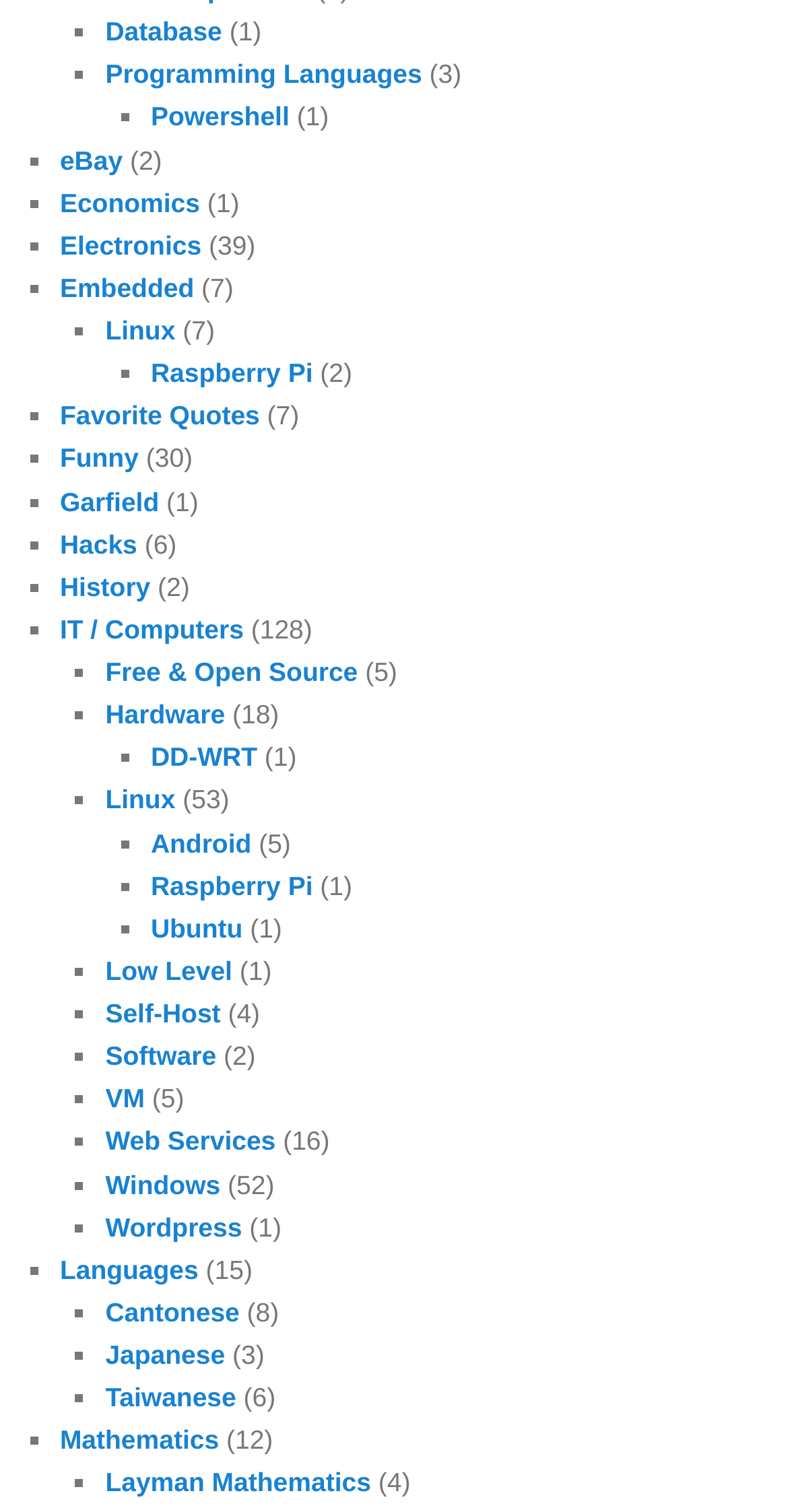Give a concise answer using one word or a phrase to the following question:
What is the first link on the webpage?

Database